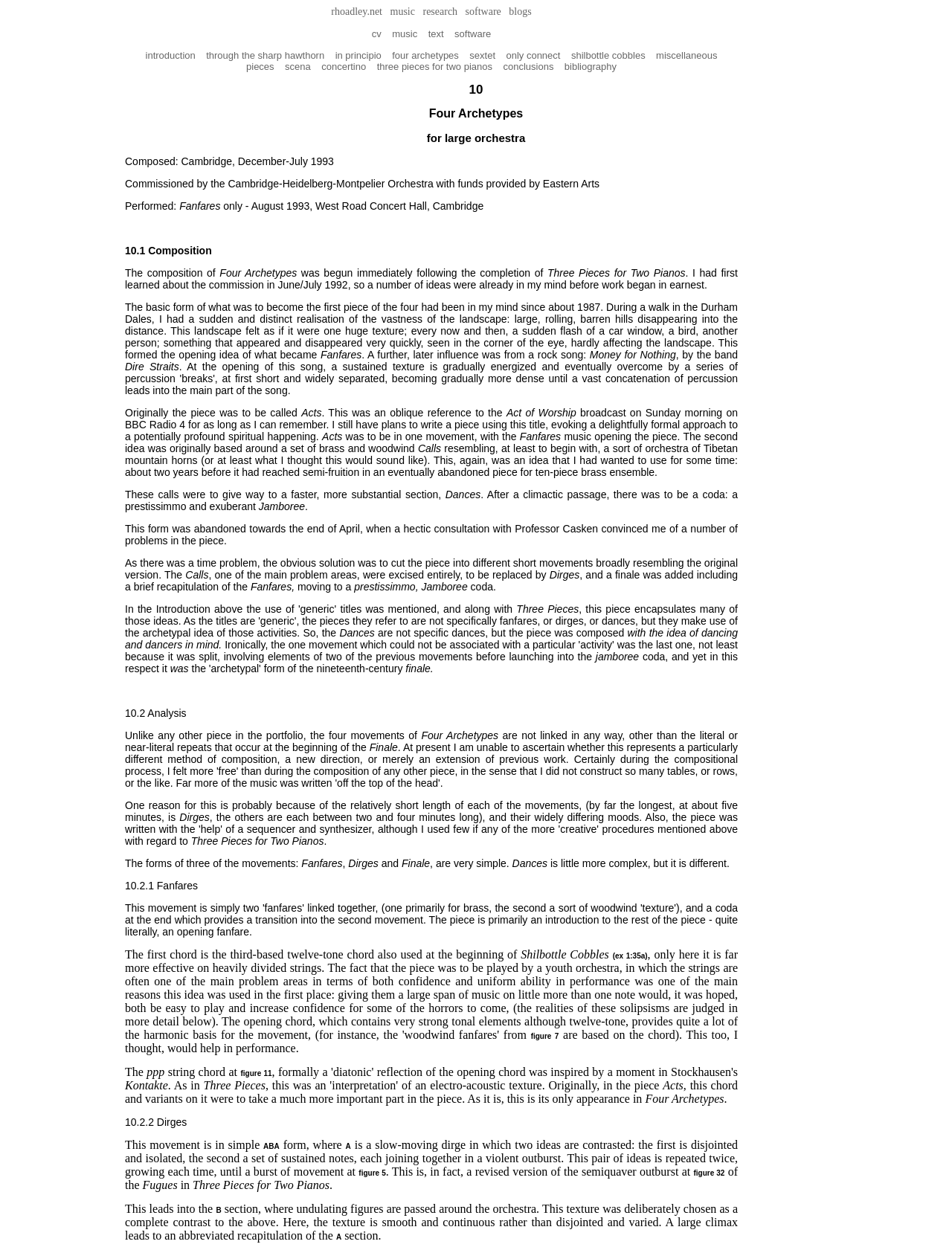Create a full and detailed caption for the entire webpage.

The webpage is about "Four Archetypes" by R Hoadley PhD, a musical composition. At the top, there are several links to different sections of the website, including "music", "research", "software", "blogs", and "cv". Below these links, there are more links to specific musical pieces, such as "introduction", "through the sharp hawthorn", "in principio", and "four archetypes".

The main content of the webpage is a detailed description of the composition "Four Archetypes". The text is divided into several sections, each with a heading. The first section describes the composition of the piece, including the inspiration behind it and the process of writing it. The text mentions that the piece was commissioned by the Cambridge-Heidelberg-Montpelier Orchestra and was performed at the West Road Concert Hall in Cambridge.

The next section discusses the composition of the piece in more detail, including the different movements and the ideas behind them. The text mentions that the piece was originally intended to be in one movement, but was later divided into several shorter movements. It also describes the different sections of the piece, including "Fanfares", "Calls", "Dances", and "Jamboree".

Throughout the text, there are references to other musical pieces and influences, such as "Three Pieces for Two Pianos" and the rock song "Money for Nothing" by Dire Straits. The text also mentions the composer's plans to write a piece called "Acts", which was inspired by the BBC Radio 4 program "Act of Worship".

Overall, the webpage provides a detailed and technical description of the composition "Four Archetypes", including its inspiration, composition, and performance history.